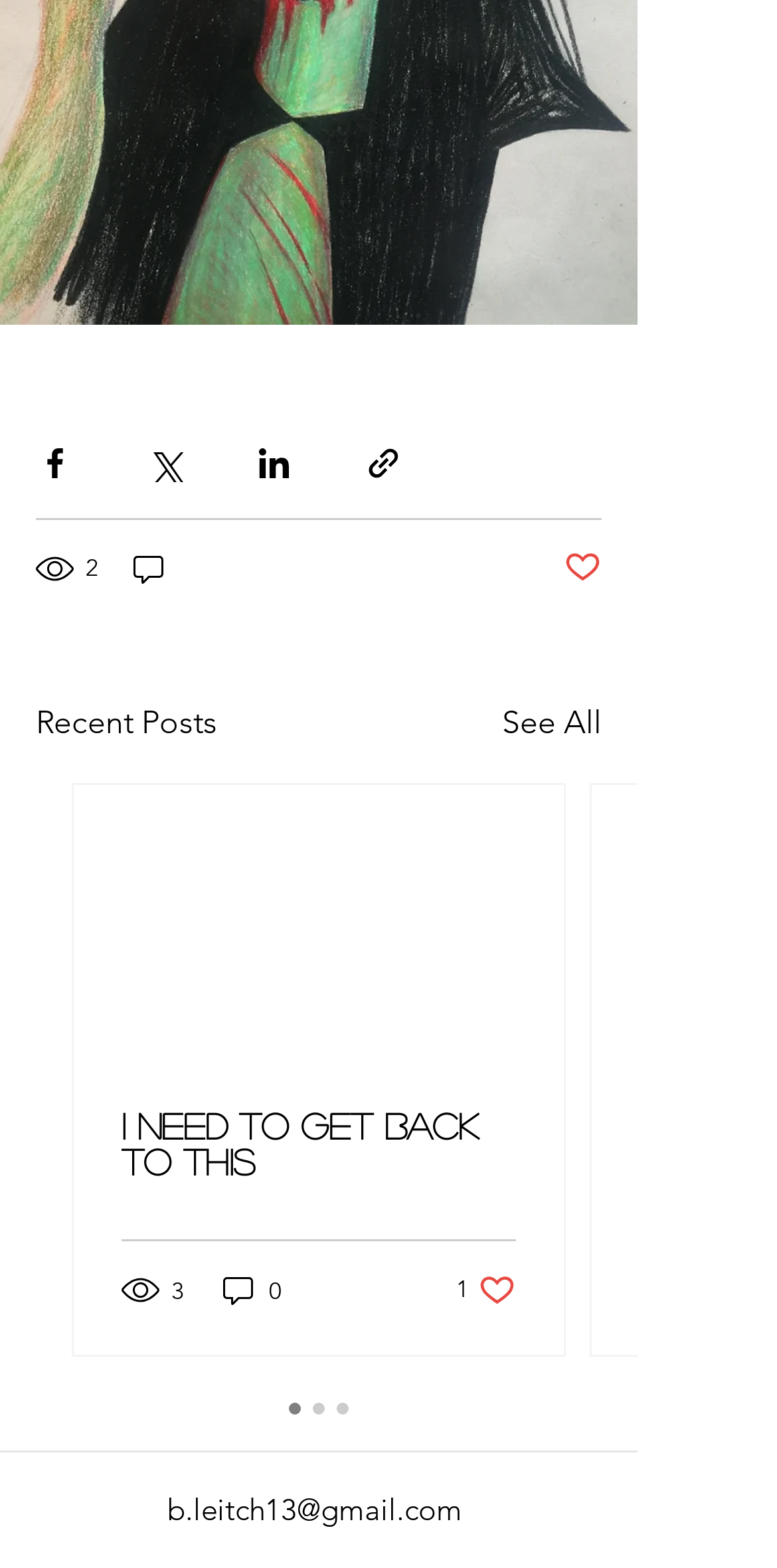How many comments does the first post have?
Refer to the image and provide a detailed answer to the question.

The text '0 comments' below the social media sharing options indicates that the first post has no comments.